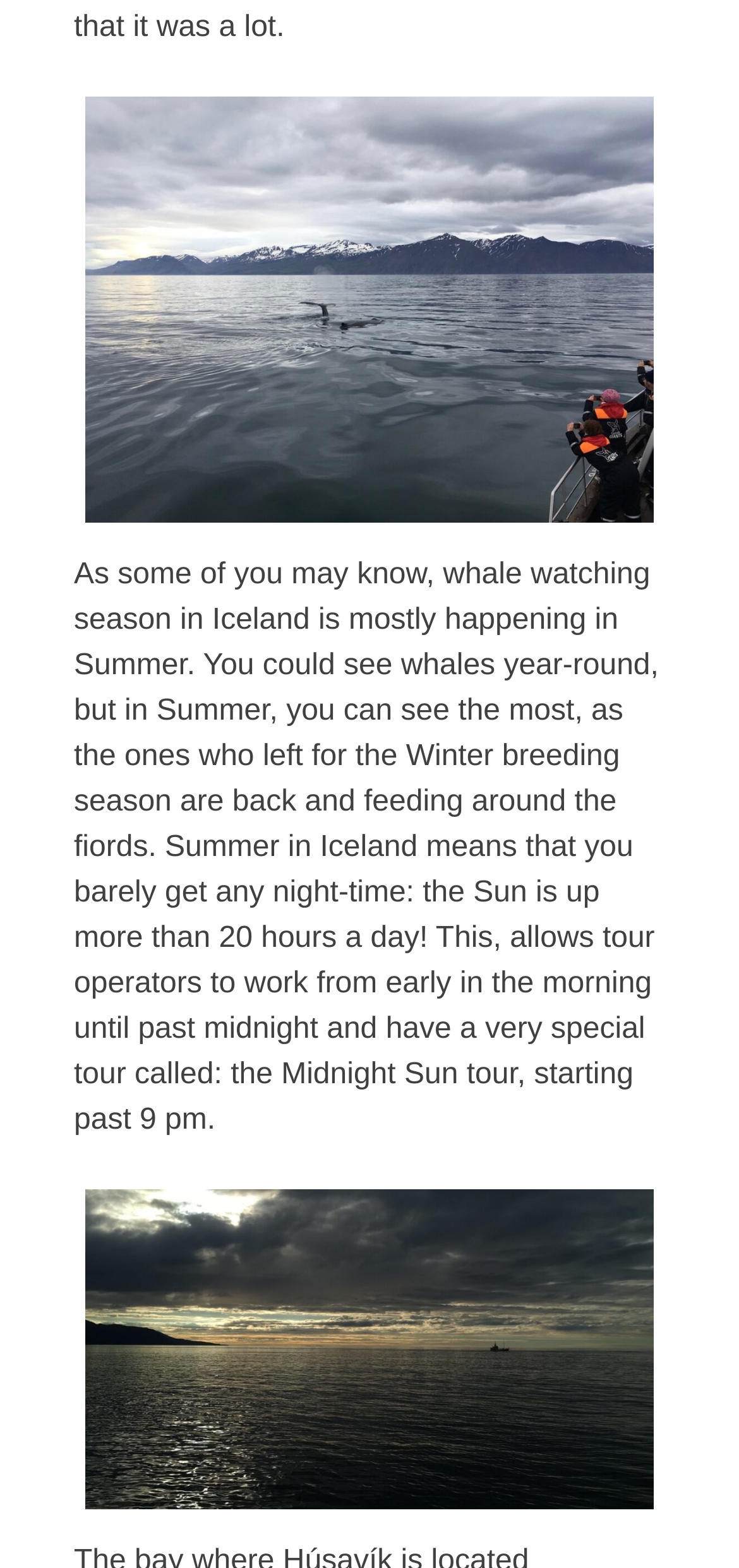Please locate the bounding box coordinates of the region I need to click to follow this instruction: "Visit the page of whale watching tour operator ALLISON".

[0.123, 0.299, 0.318, 0.323]